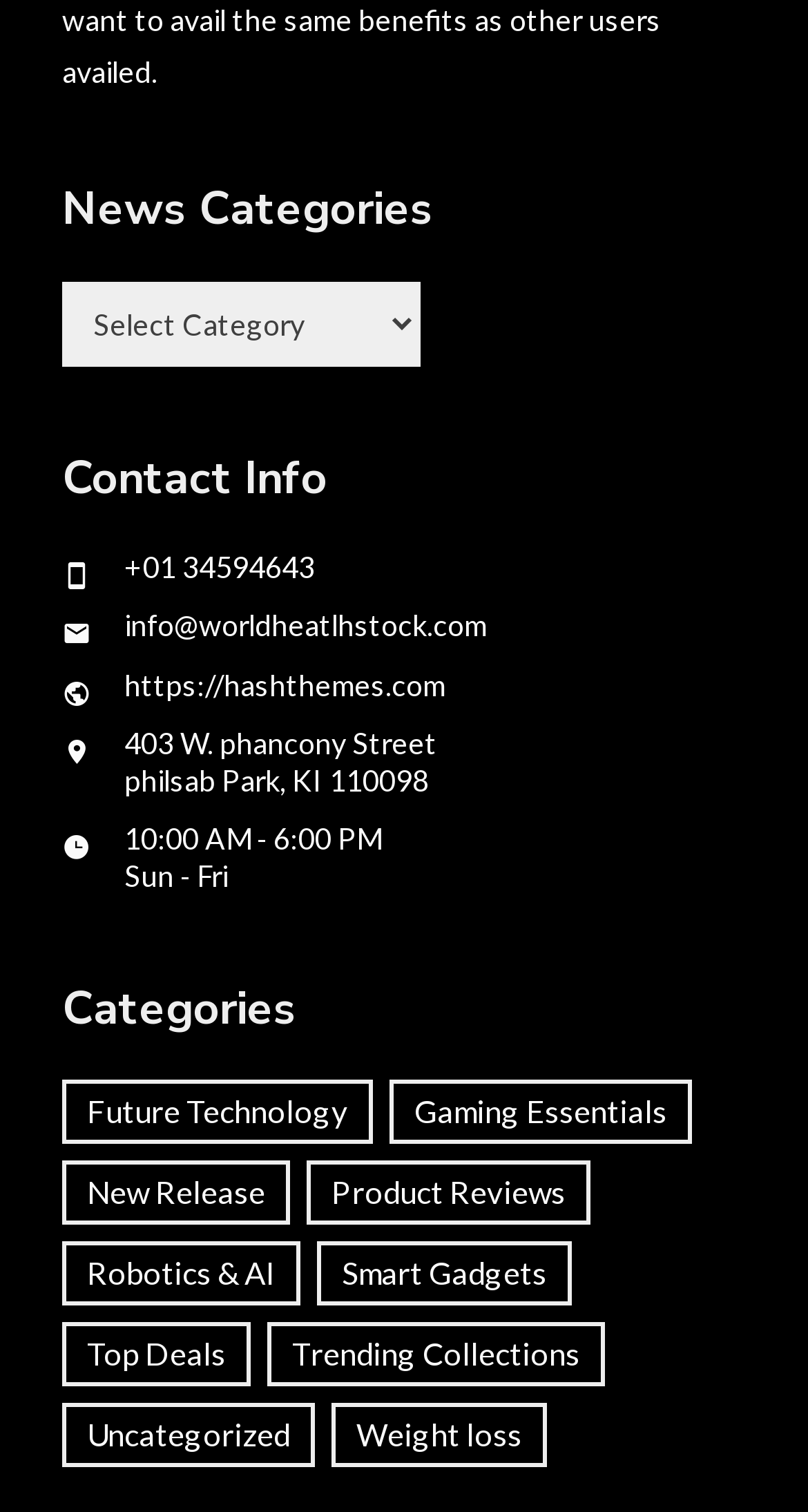Given the description of a UI element: "Robotics & AI", identify the bounding box coordinates of the matching element in the webpage screenshot.

[0.077, 0.821, 0.372, 0.864]